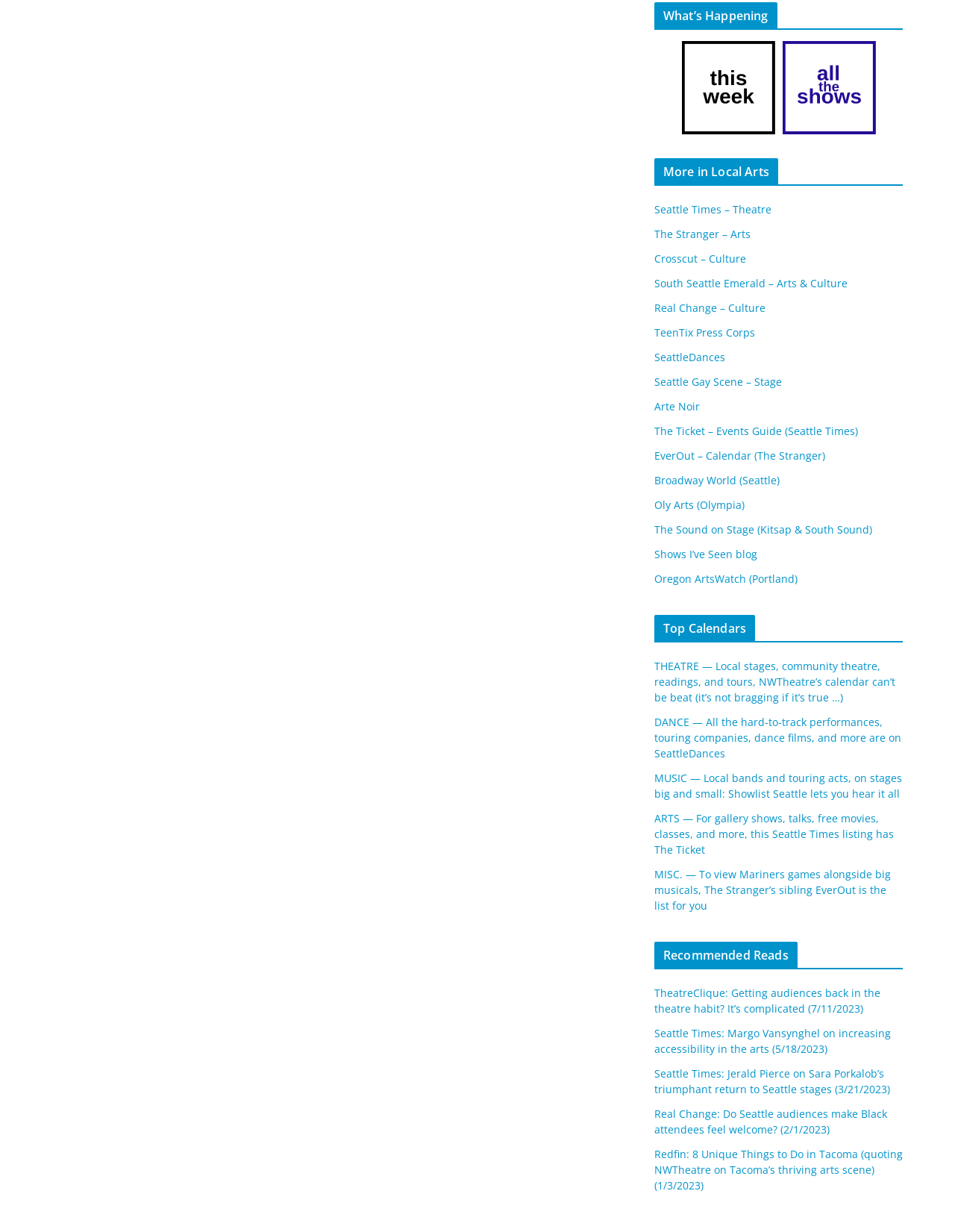Please provide the bounding box coordinates in the format (top-left x, top-left y, bottom-right x, bottom-right y). Remember, all values are floating point numbers between 0 and 1. What is the bounding box coordinate of the region described as: Seattle Gay Scene – Stage

[0.685, 0.304, 0.819, 0.316]